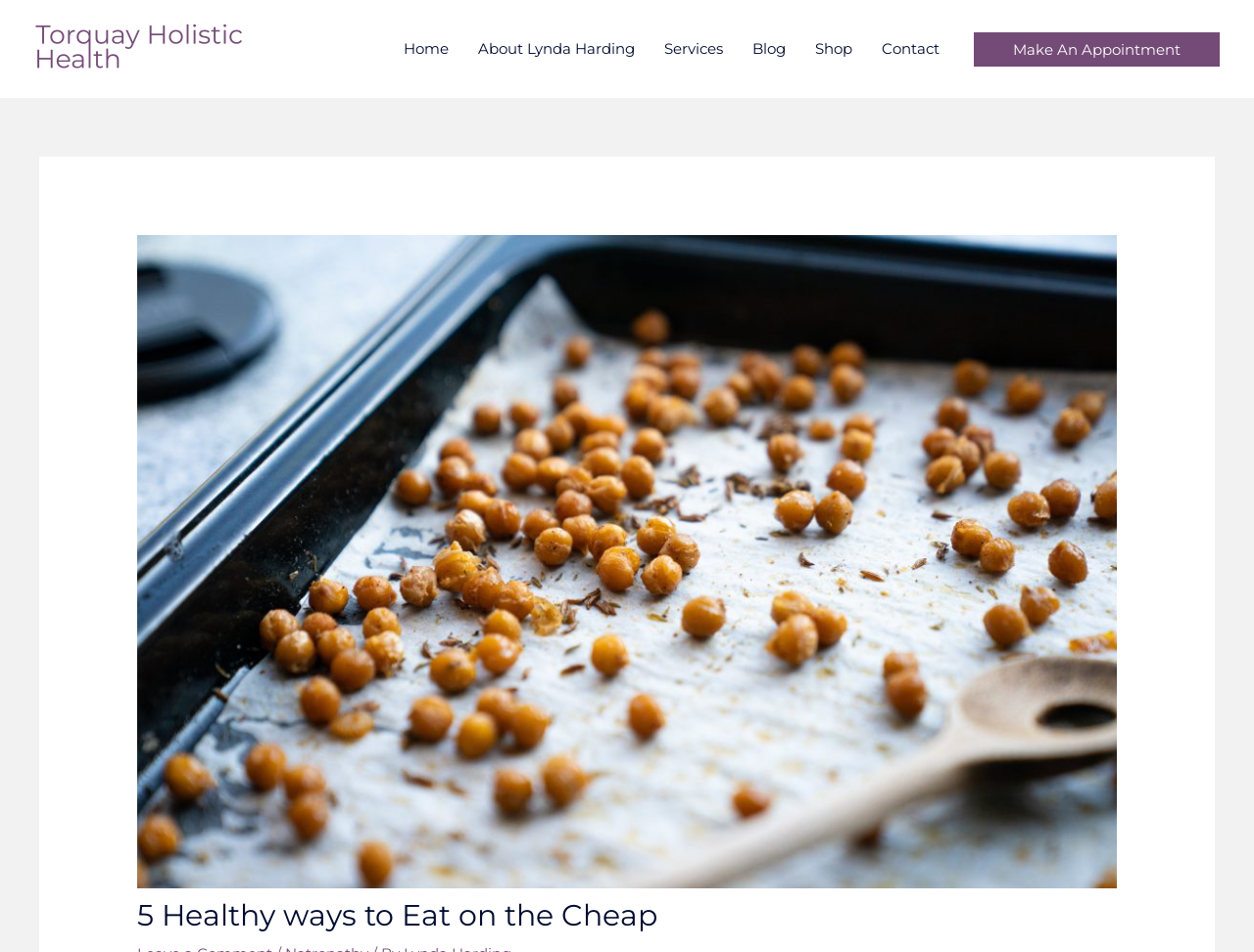Can you extract the headline from the webpage for me?

5 Healthy ways to Eat on the Cheap